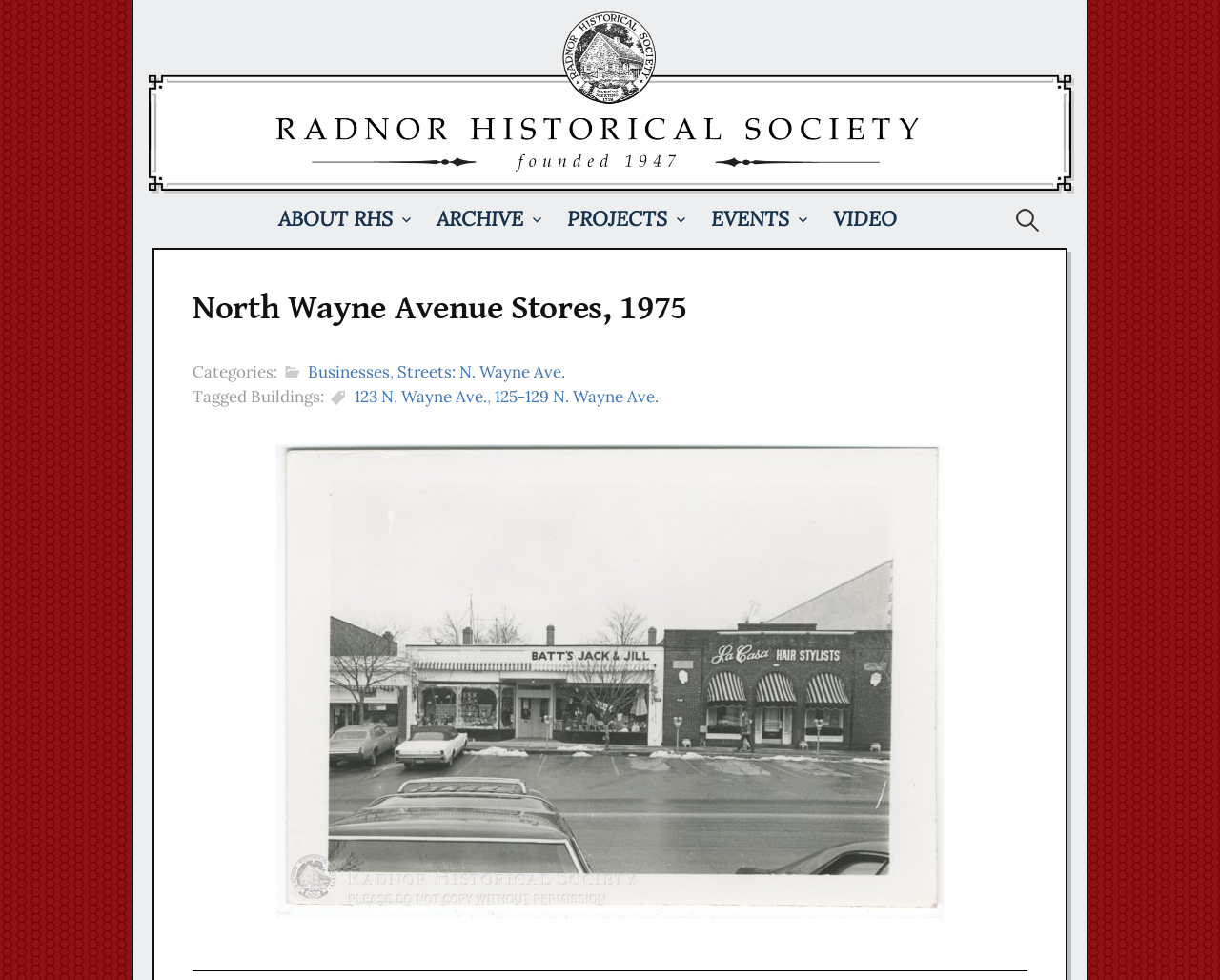Please analyze the image and give a detailed answer to the question:
How many search boxes are there on the webpage?

The question asks for the number of search boxes on the webpage. By looking at the webpage, we can see that there is only one search box, which is located at the top right corner of the page.